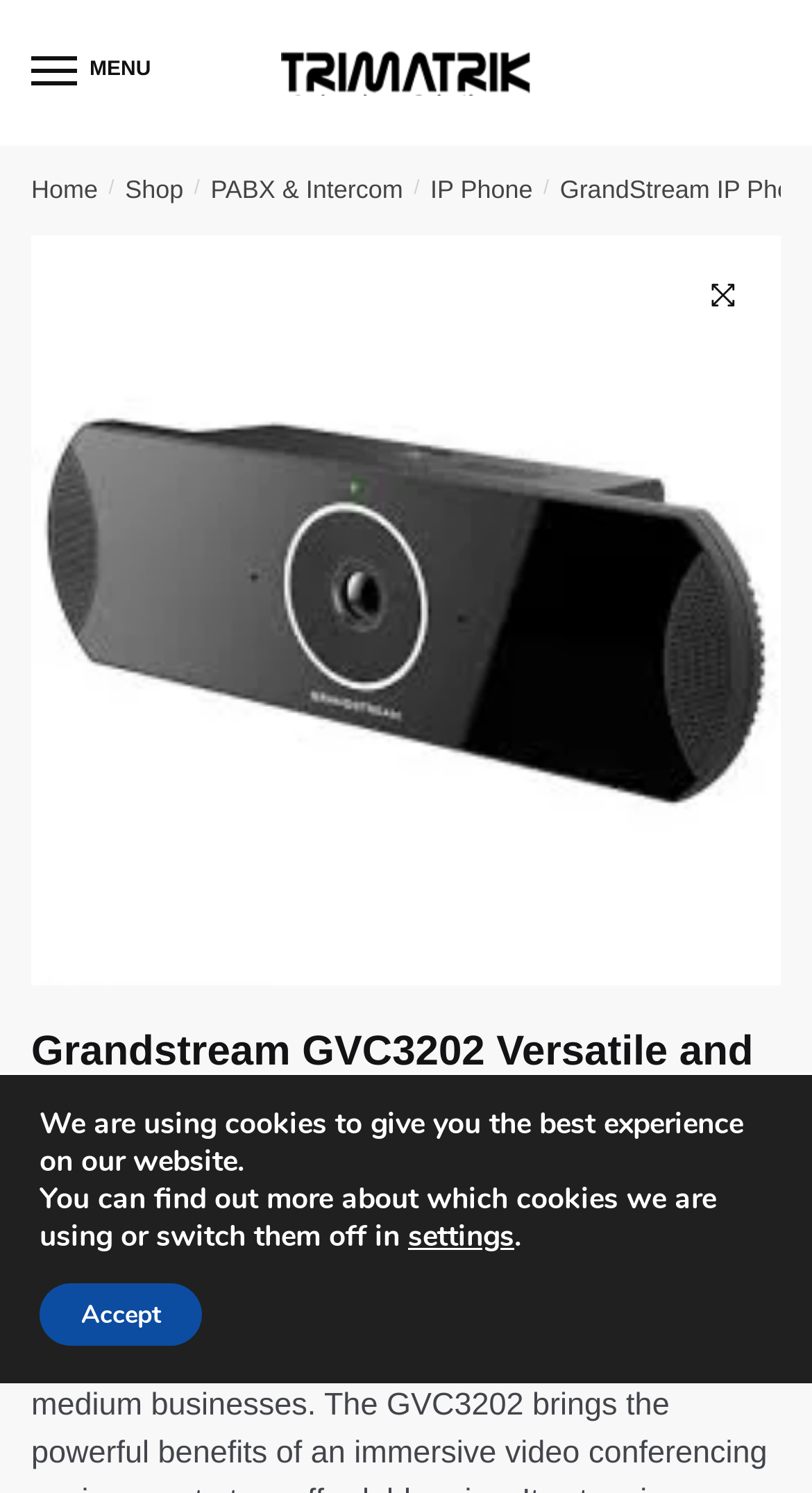Can you look at the image and give a comprehensive answer to the question:
What is the name of the product?

The product name can be found in the main content section, where it says 'Grandstream GVC3202 Versatile and Cutting-Edge Video Conferencing Solution'.